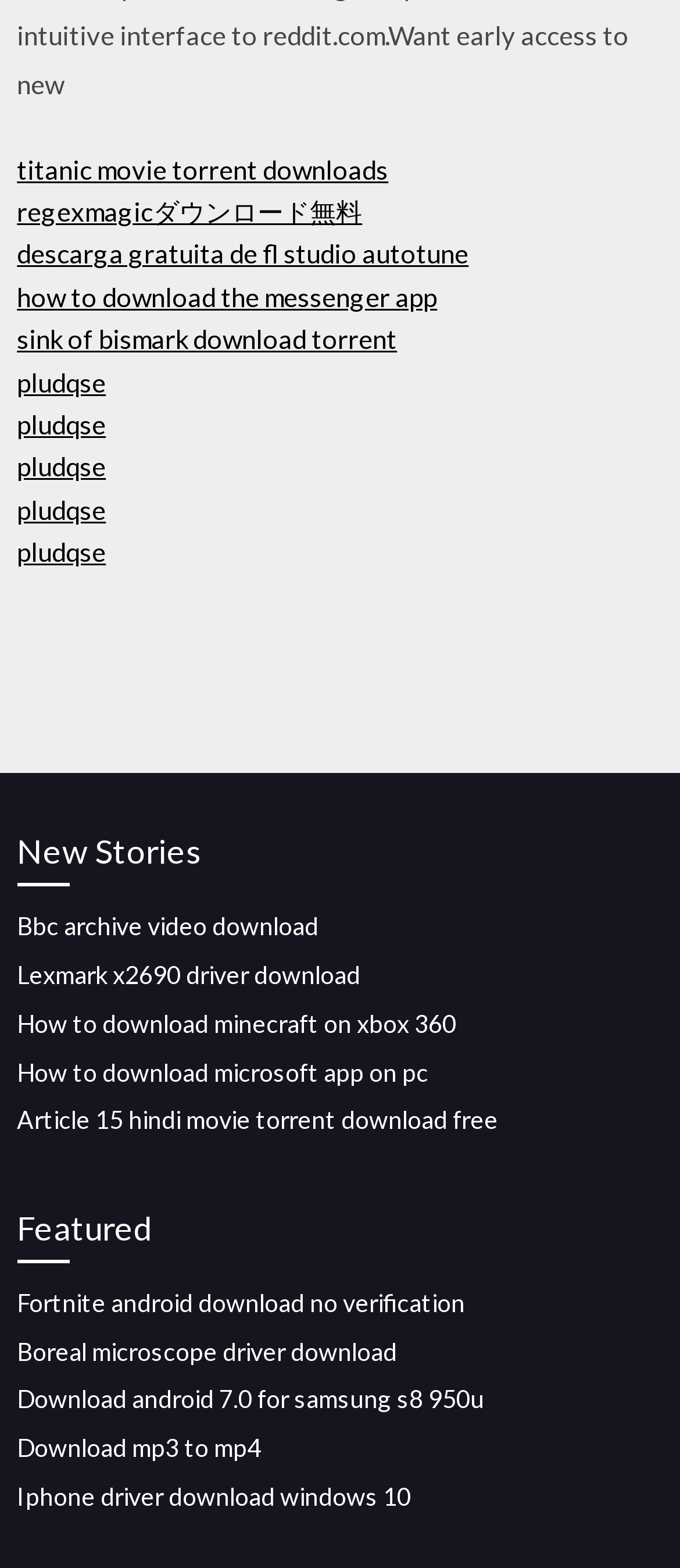Locate the bounding box coordinates of the clickable region to complete the following instruction: "download the Titanic movie torrent."

[0.025, 0.098, 0.571, 0.118]